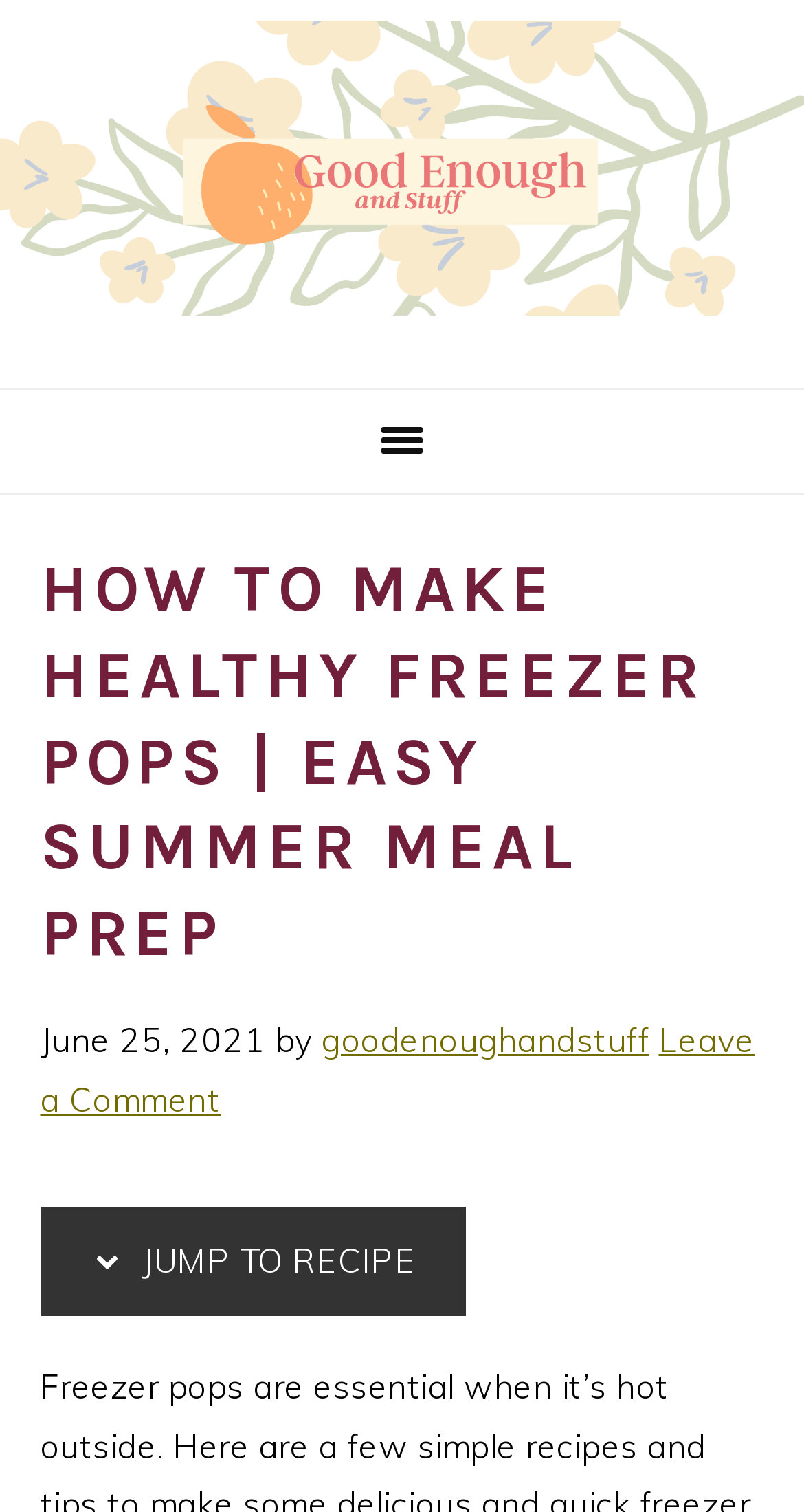Using the given element description, provide the bounding box coordinates (top-left x, top-left y, bottom-right x, bottom-right y) for the corresponding UI element in the screenshot: title="Good Enough And Stuff"

[0.0, 0.211, 1.0, 0.237]